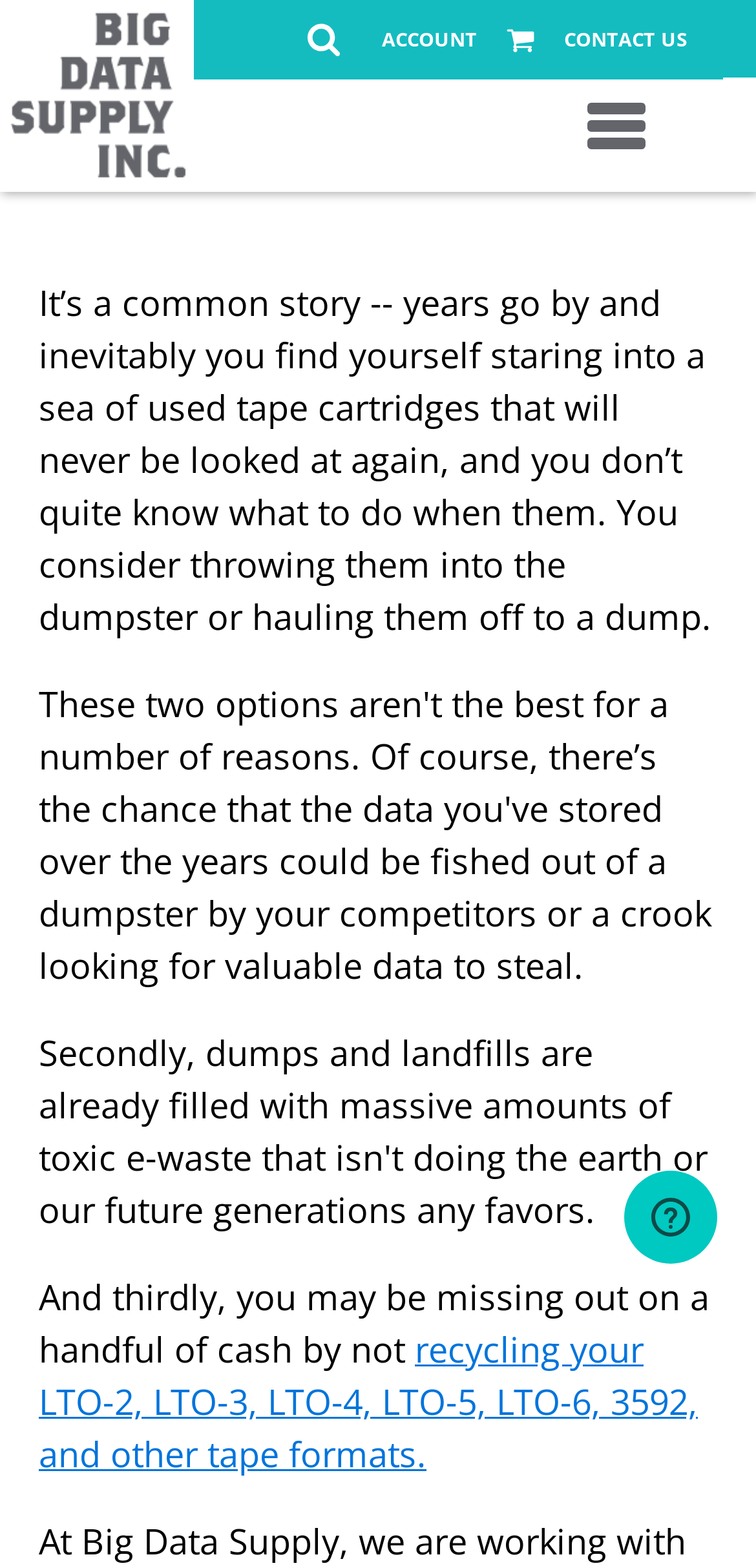What type of equipment is mentioned?
Refer to the image and offer an in-depth and detailed answer to the question.

The root element's text mentions 'Data Center Equipment', suggesting that the website is related to recycling or repurposing equipment used in data centers.